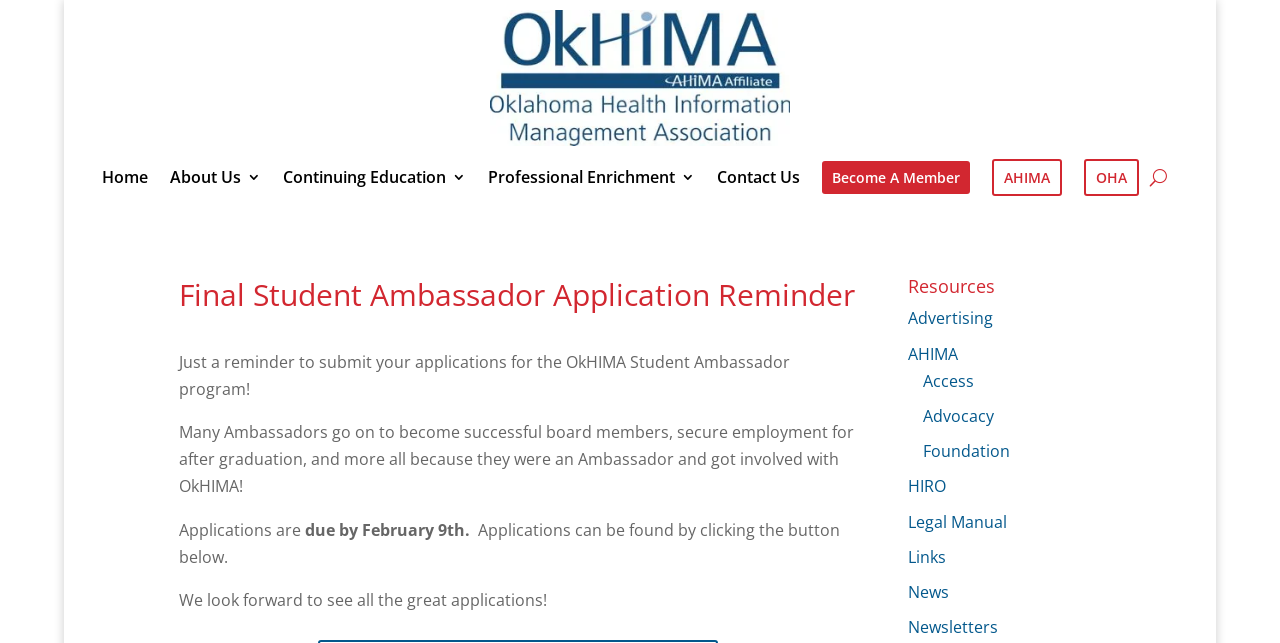Find the bounding box coordinates for the element that must be clicked to complete the instruction: "Go to the News page". The coordinates should be four float numbers between 0 and 1, indicated as [left, top, right, bottom].

None